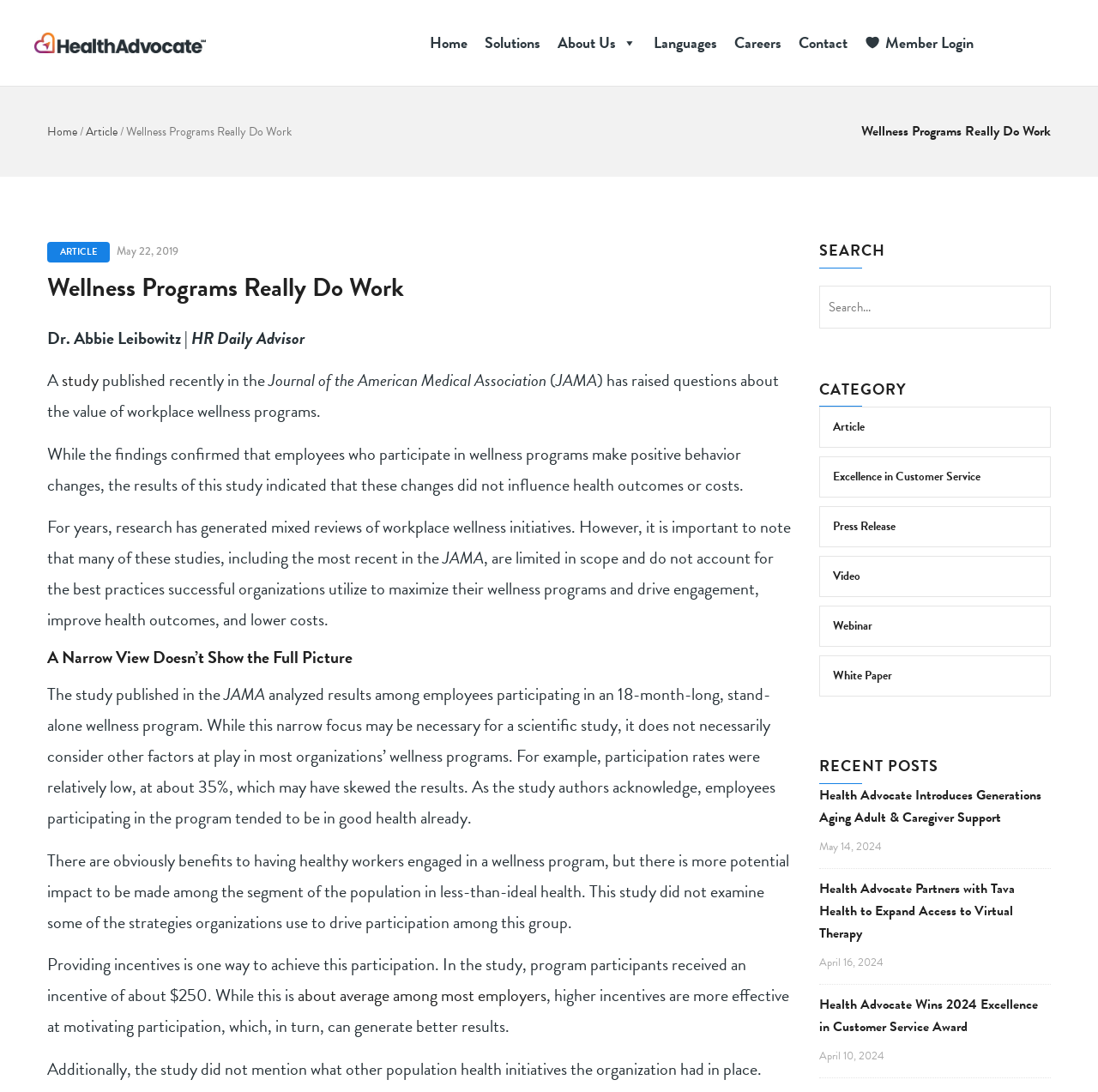Determine the bounding box coordinates of the region that needs to be clicked to achieve the task: "Login as a member".

[0.78, 0.0, 0.895, 0.079]